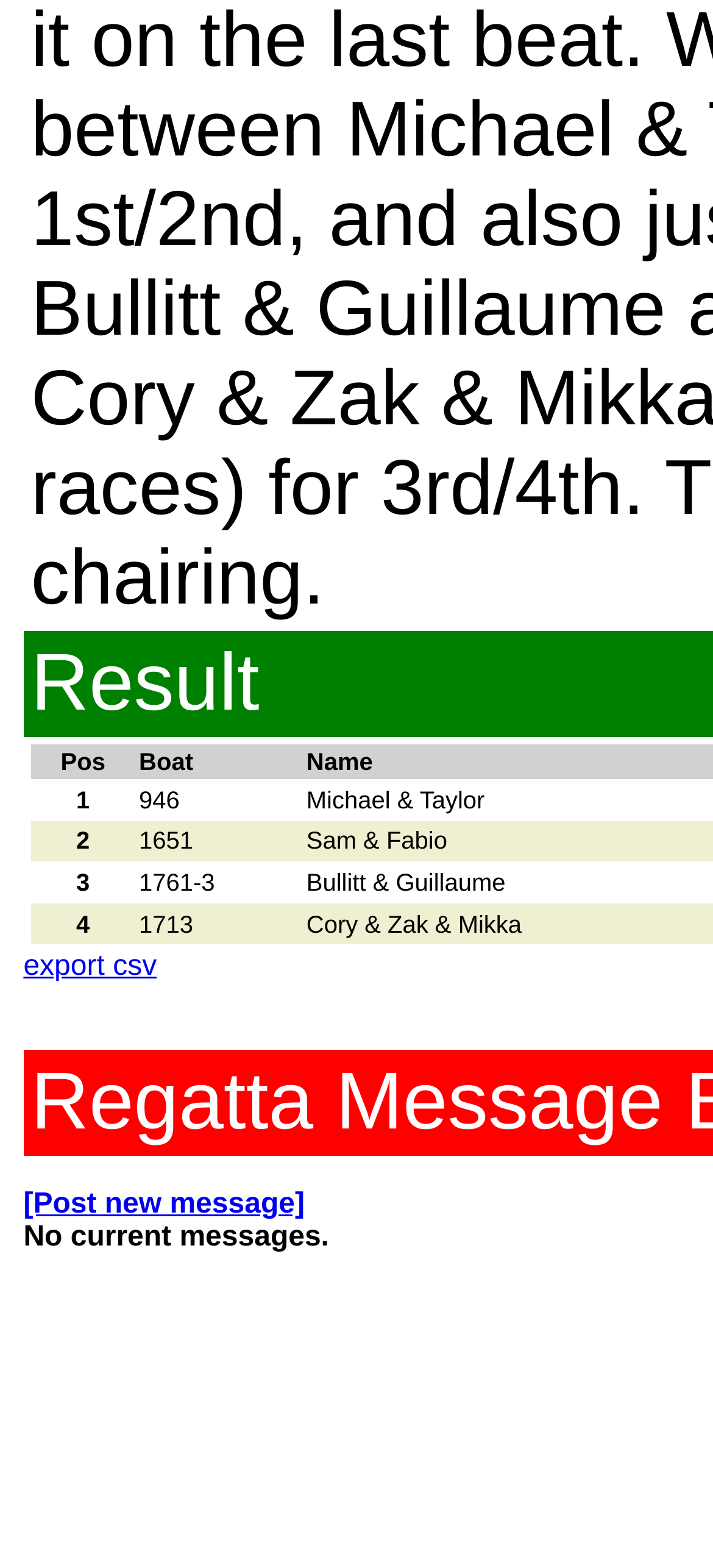How many grid cells are there?
Answer with a single word or phrase, using the screenshot for reference.

9